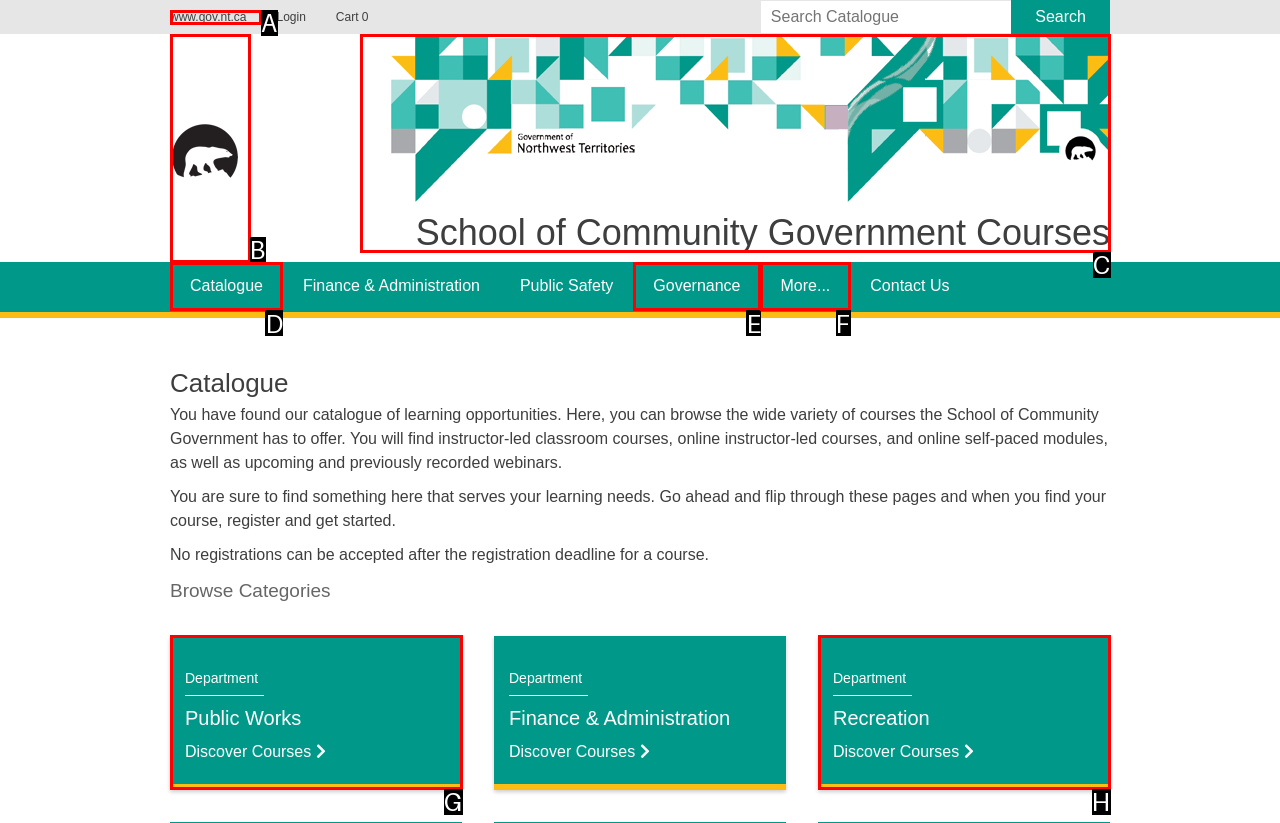Given the task: Read customer reviews, tell me which HTML element to click on.
Answer with the letter of the correct option from the given choices.

None